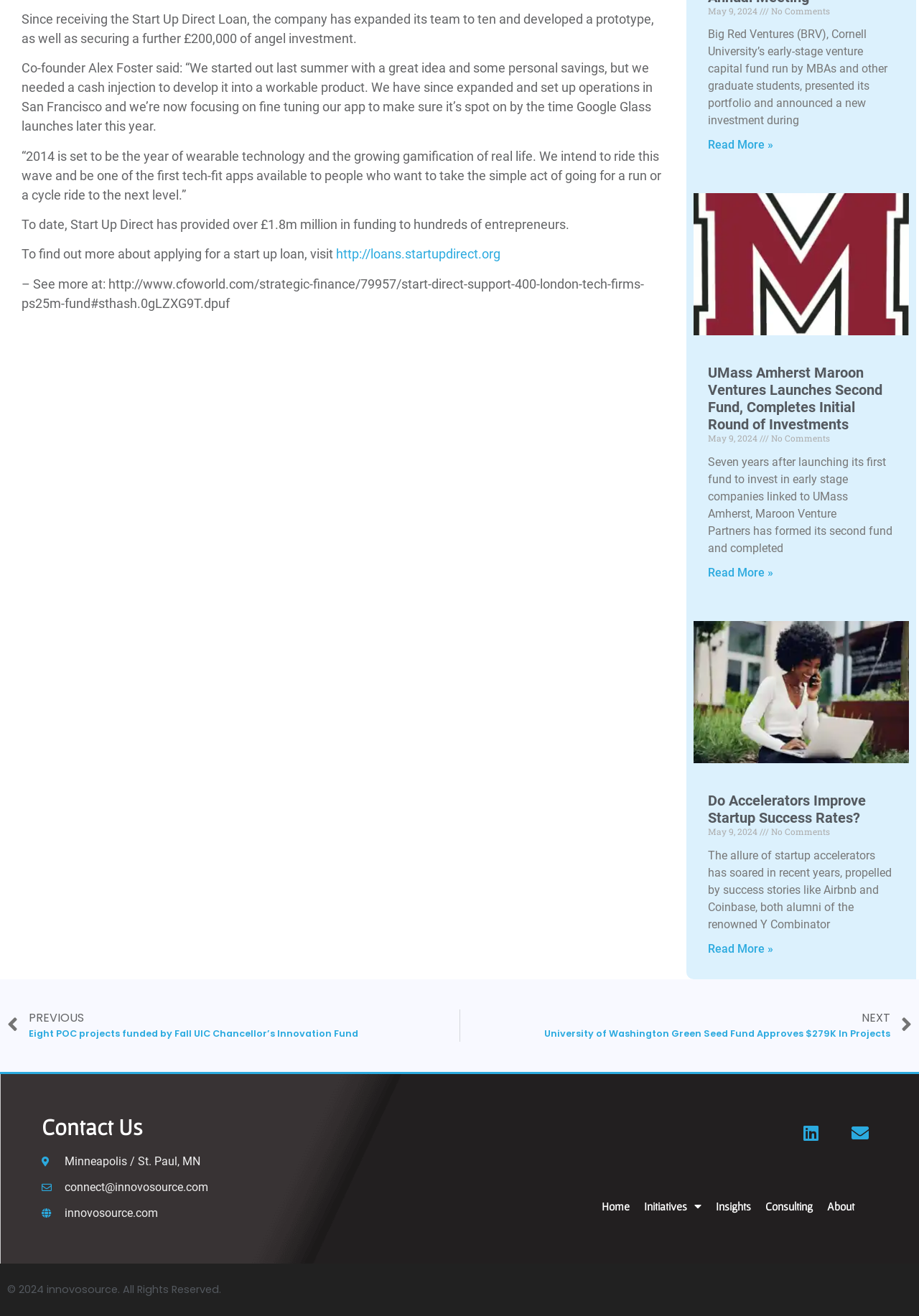Please identify the coordinates of the bounding box that should be clicked to fulfill this instruction: "Contact us through email".

[0.045, 0.896, 0.384, 0.909]